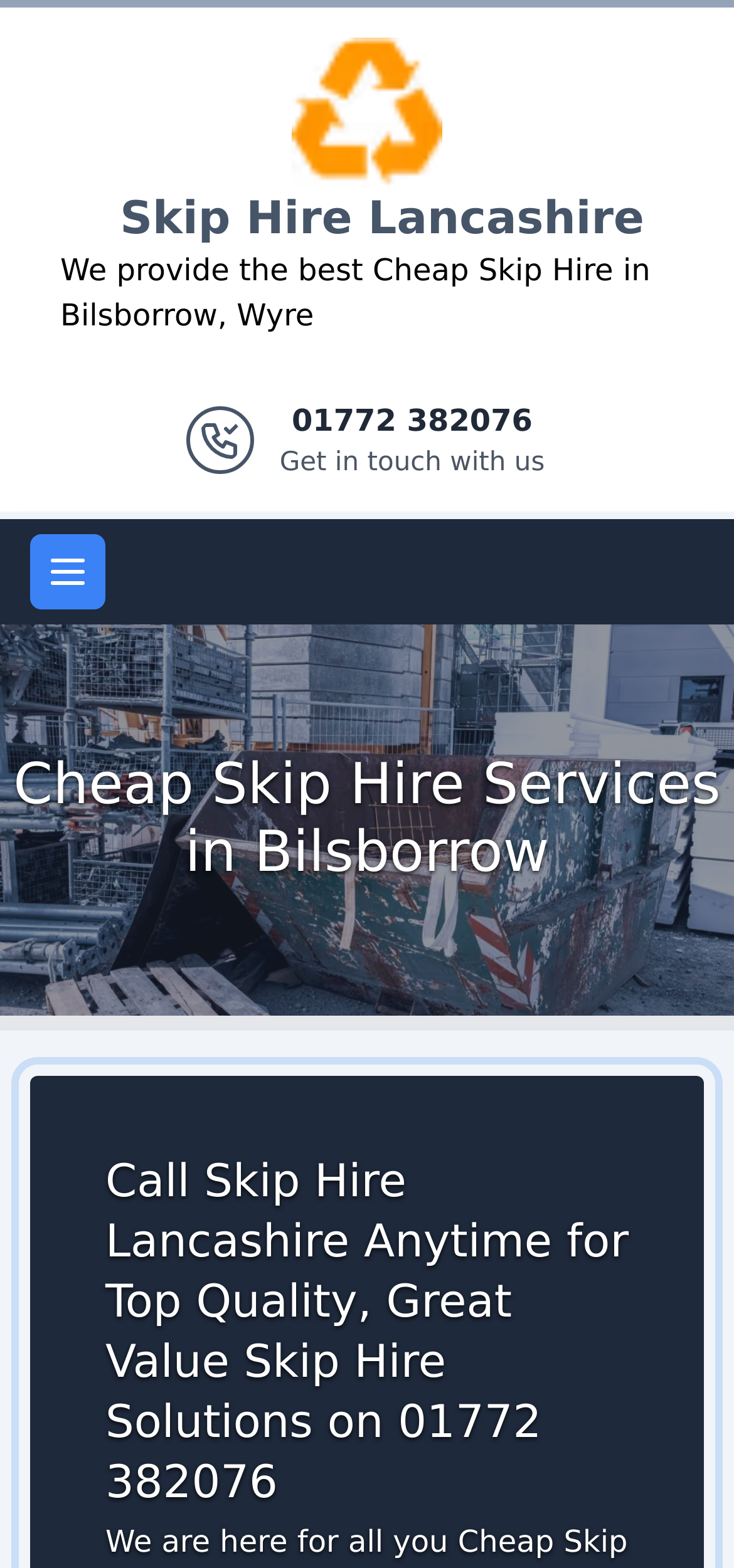From the element description: "Logo", extract the bounding box coordinates of the UI element. The coordinates should be expressed as four float numbers between 0 and 1, in the order [left, top, right, bottom].

[0.397, 0.026, 0.603, 0.049]